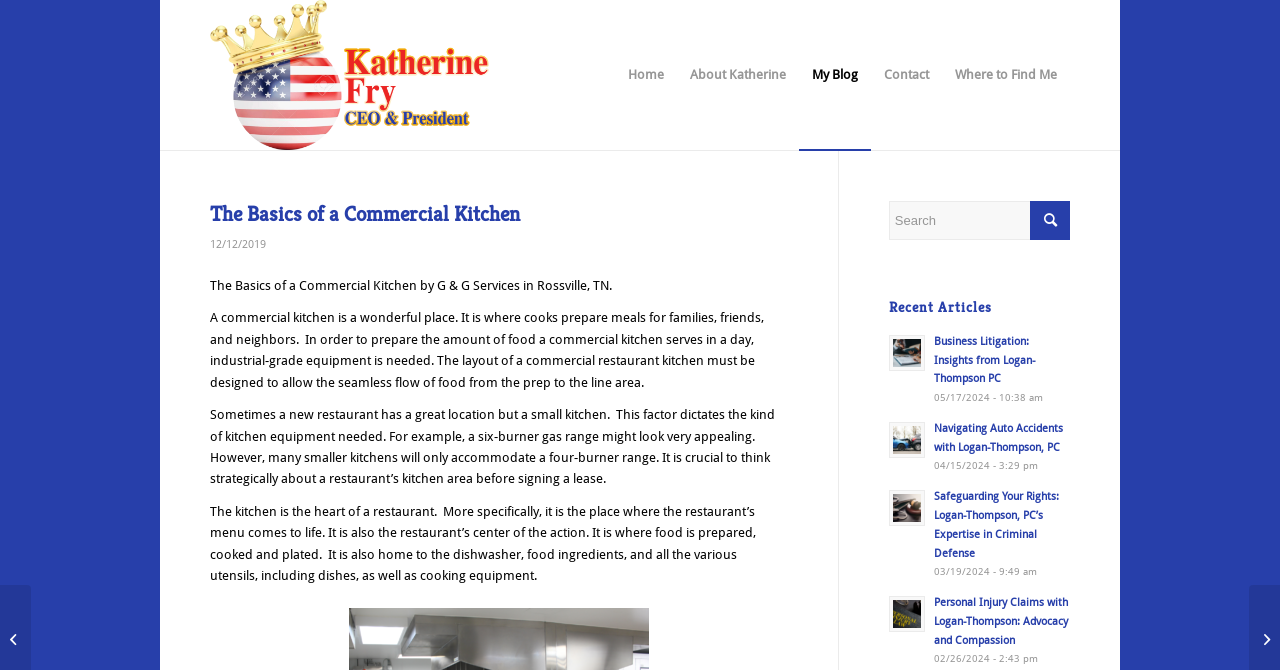Please specify the bounding box coordinates of the clickable region necessary for completing the following instruction: "Read the article 'Business Litigation: Insights from Logan-Thompson PC'". The coordinates must consist of four float numbers between 0 and 1, i.e., [left, top, right, bottom].

[0.73, 0.5, 0.809, 0.575]